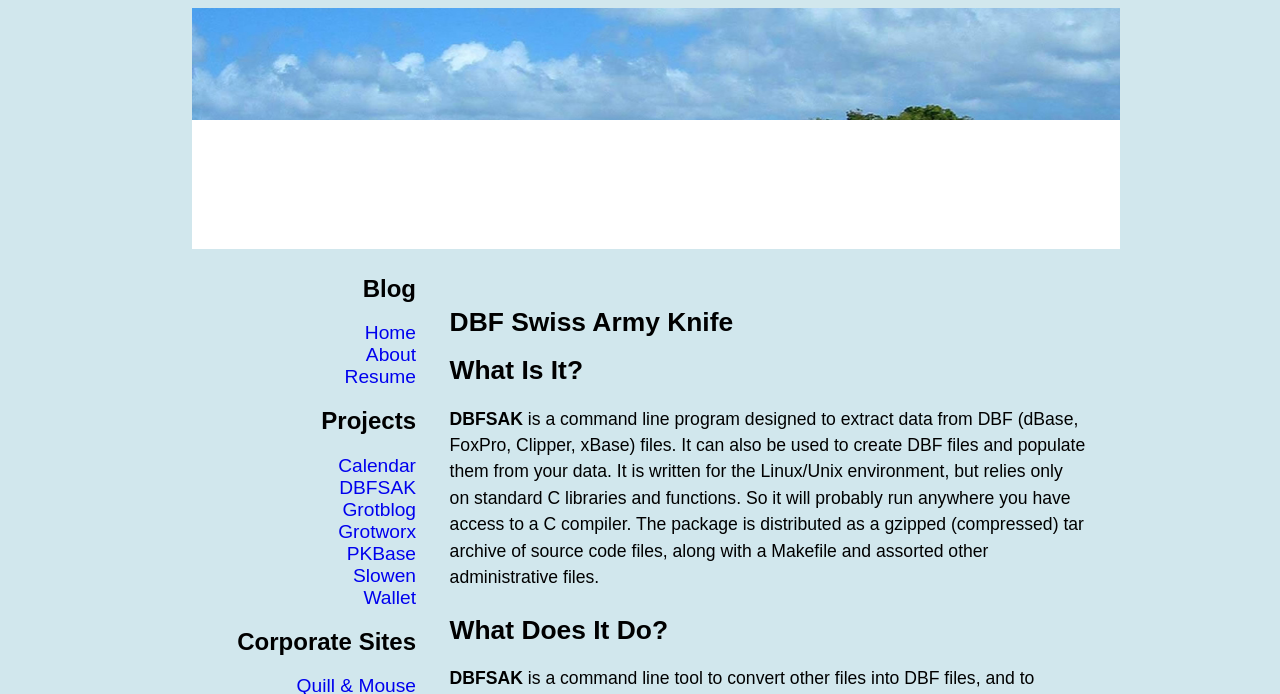Reply to the question below using a single word or brief phrase:
What is the name of the command line program?

DBFSAK